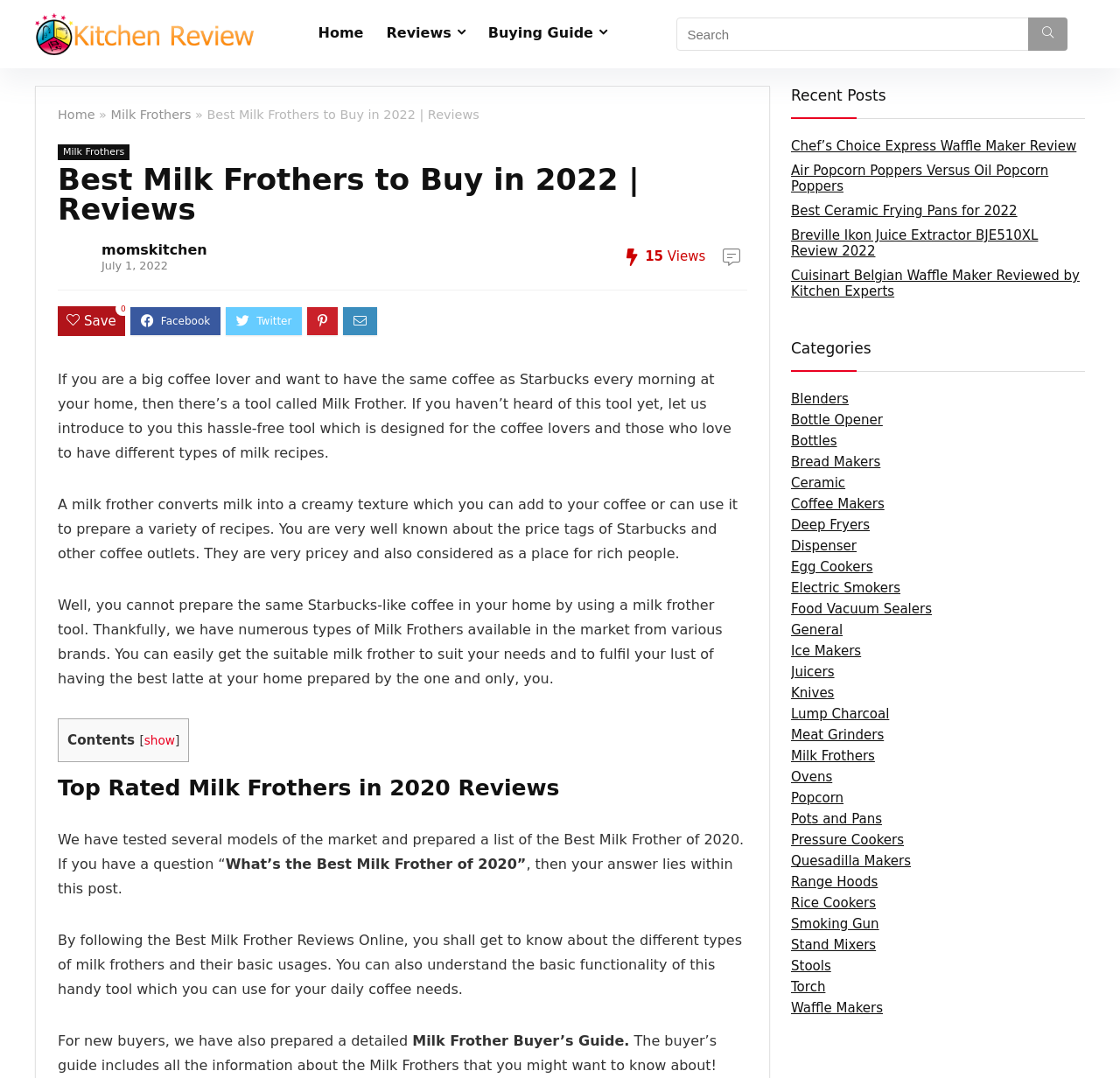Please identify the bounding box coordinates for the region that you need to click to follow this instruction: "Browse the 'Recent Posts' section".

[0.706, 0.08, 0.969, 0.976]